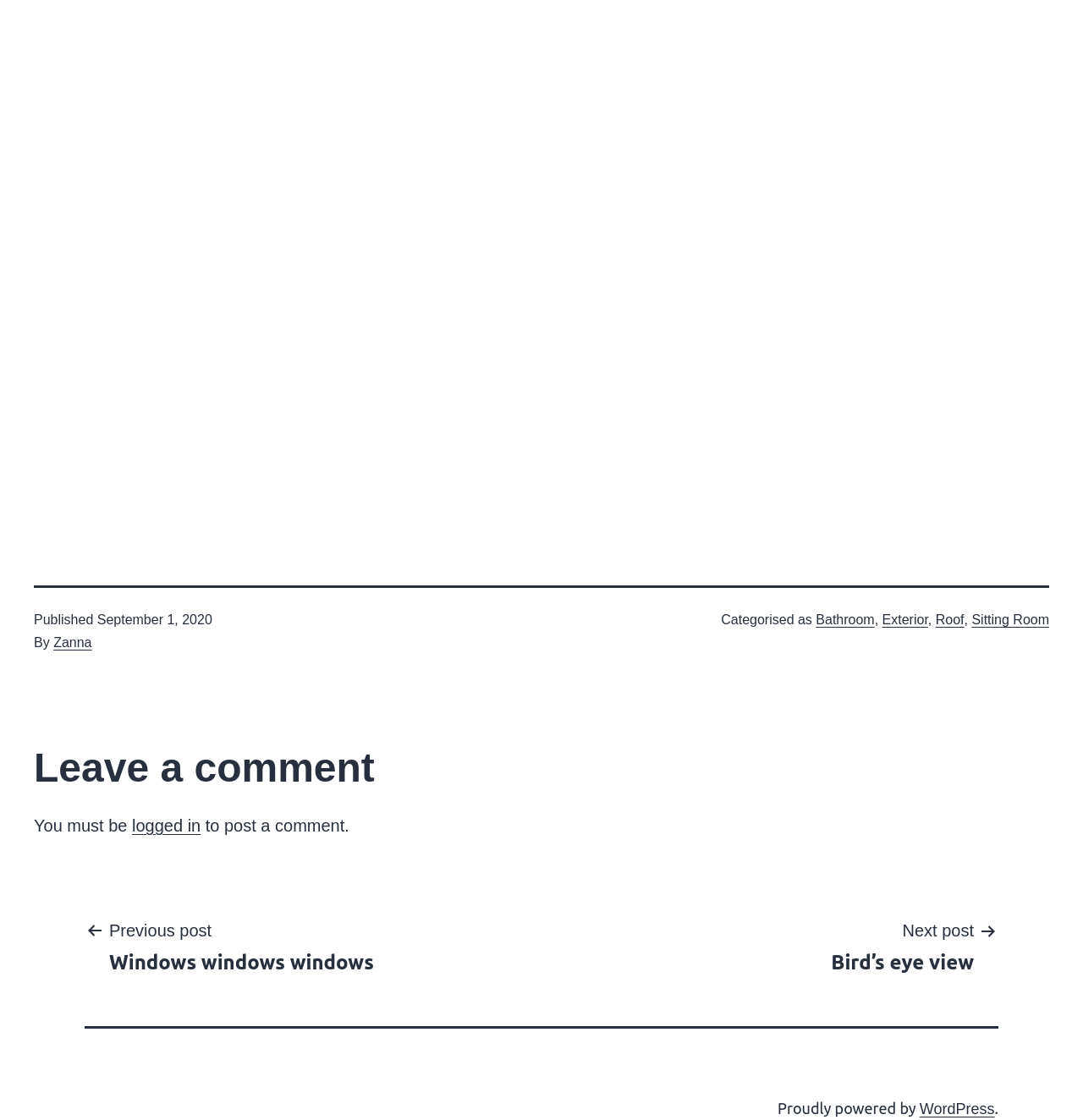Determine the bounding box coordinates of the target area to click to execute the following instruction: "Click on the 'Bathroom' link."

[0.753, 0.547, 0.808, 0.56]